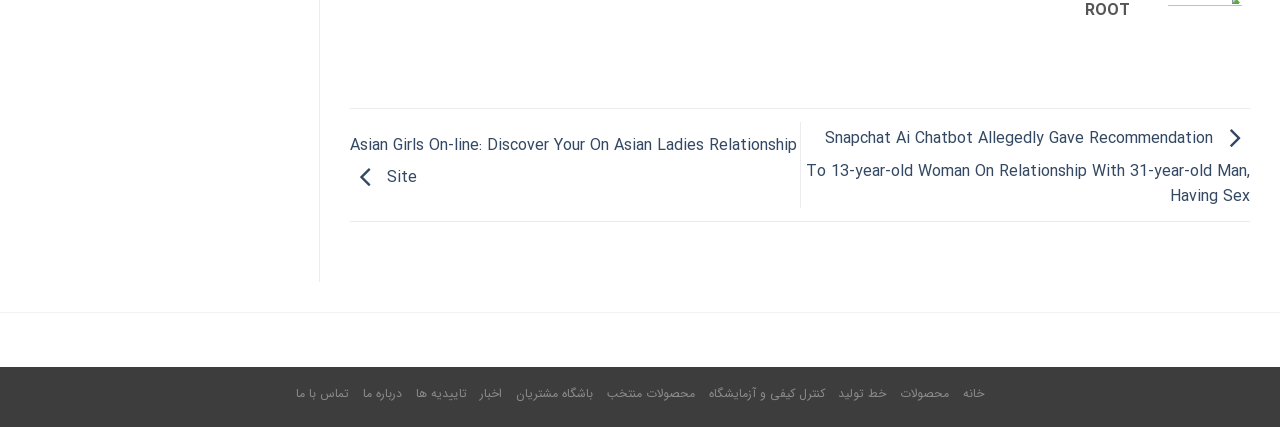Identify the bounding box coordinates of the element to click to follow this instruction: 'Read about تاییدیه ها'. Ensure the coordinates are four float values between 0 and 1, provided as [left, top, right, bottom].

[0.325, 0.899, 0.364, 0.944]